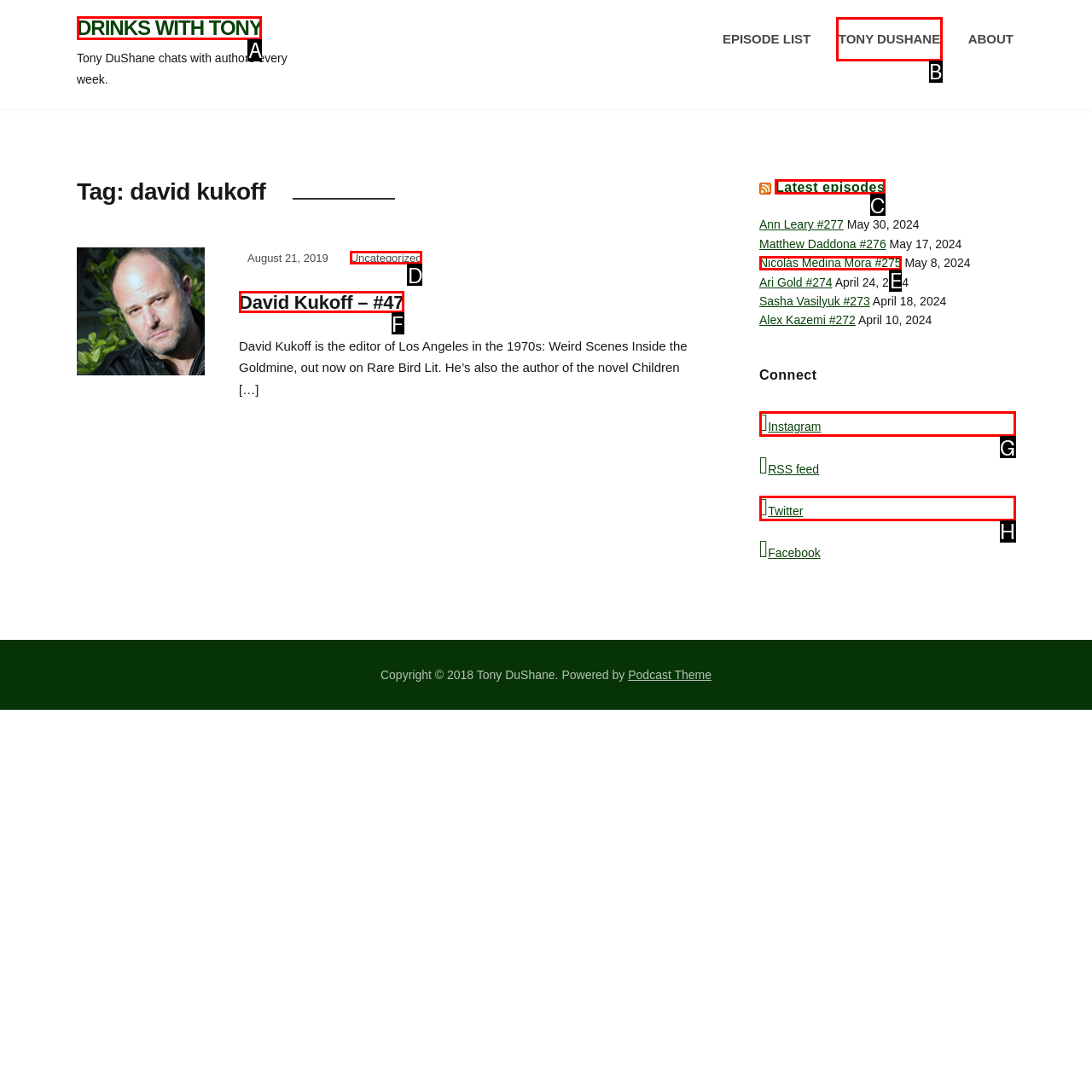Identify the UI element described as: David Kukoff – #47
Answer with the option's letter directly.

F